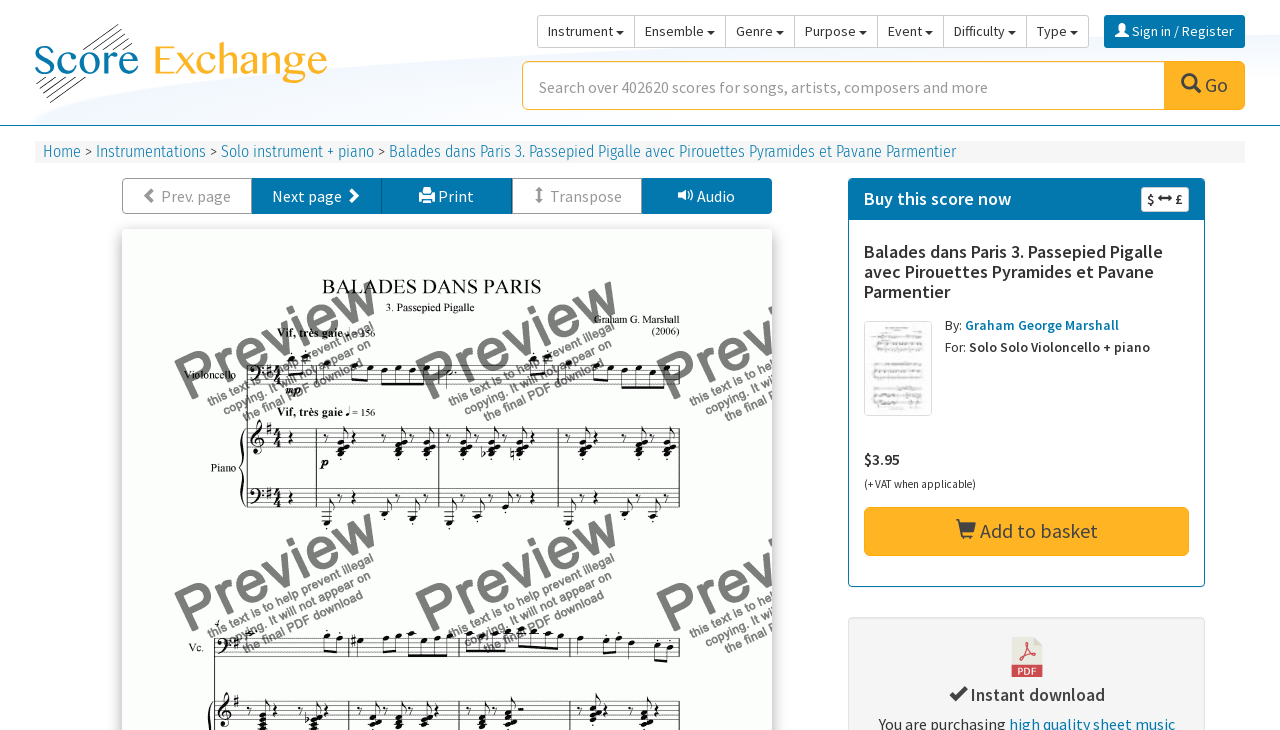What can be done with this score after purchase?
Based on the image, please offer an in-depth response to the question.

I found the answer by looking at the section that describes what happens after purchasing the score, where it says 'Instant download' and shows a PDF icon, indicating that the score can be downloaded immediately.